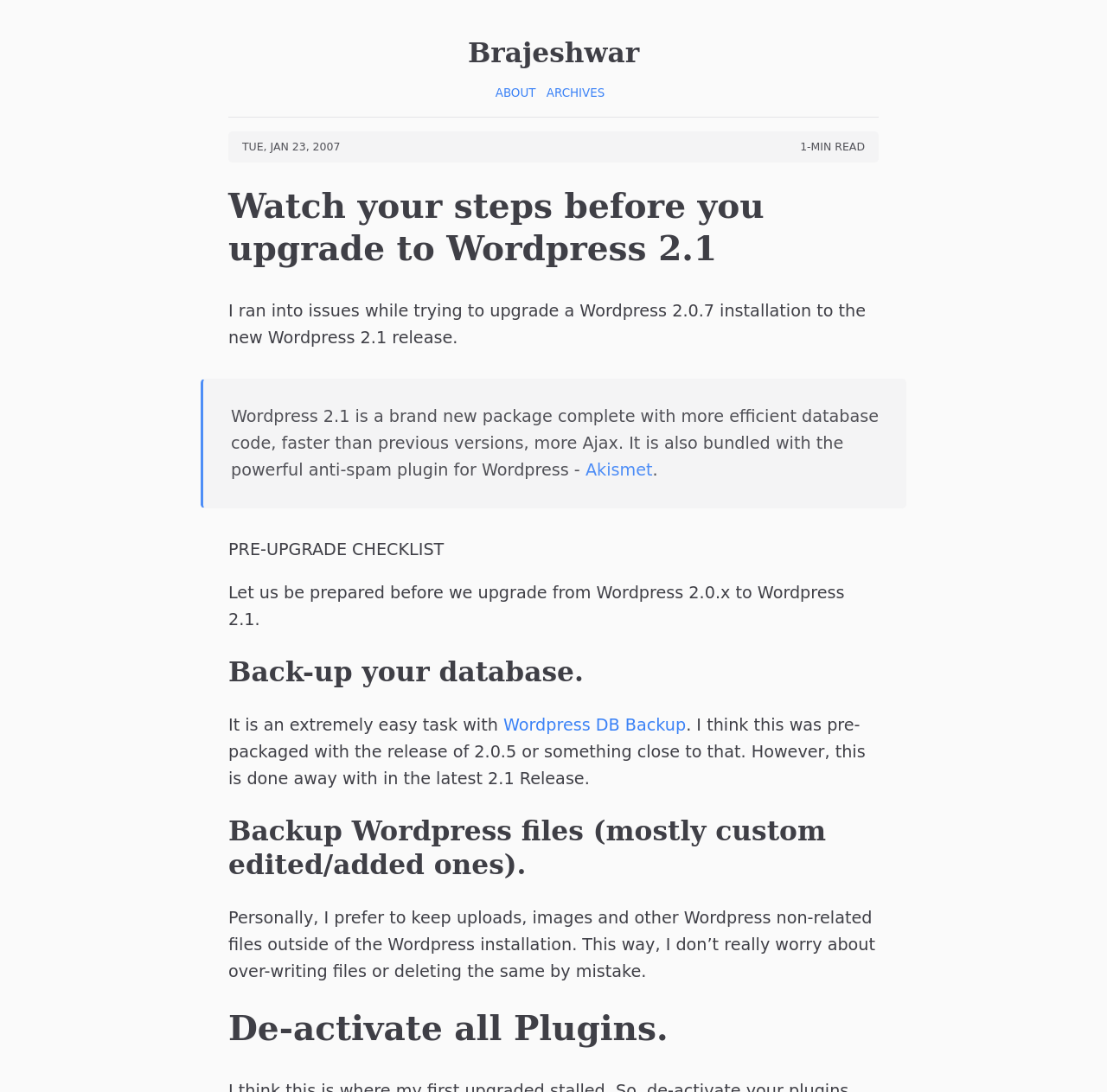Identify the bounding box for the UI element described as: "aria-label="Open Search Bar"". Ensure the coordinates are four float numbers between 0 and 1, formatted as [left, top, right, bottom].

None